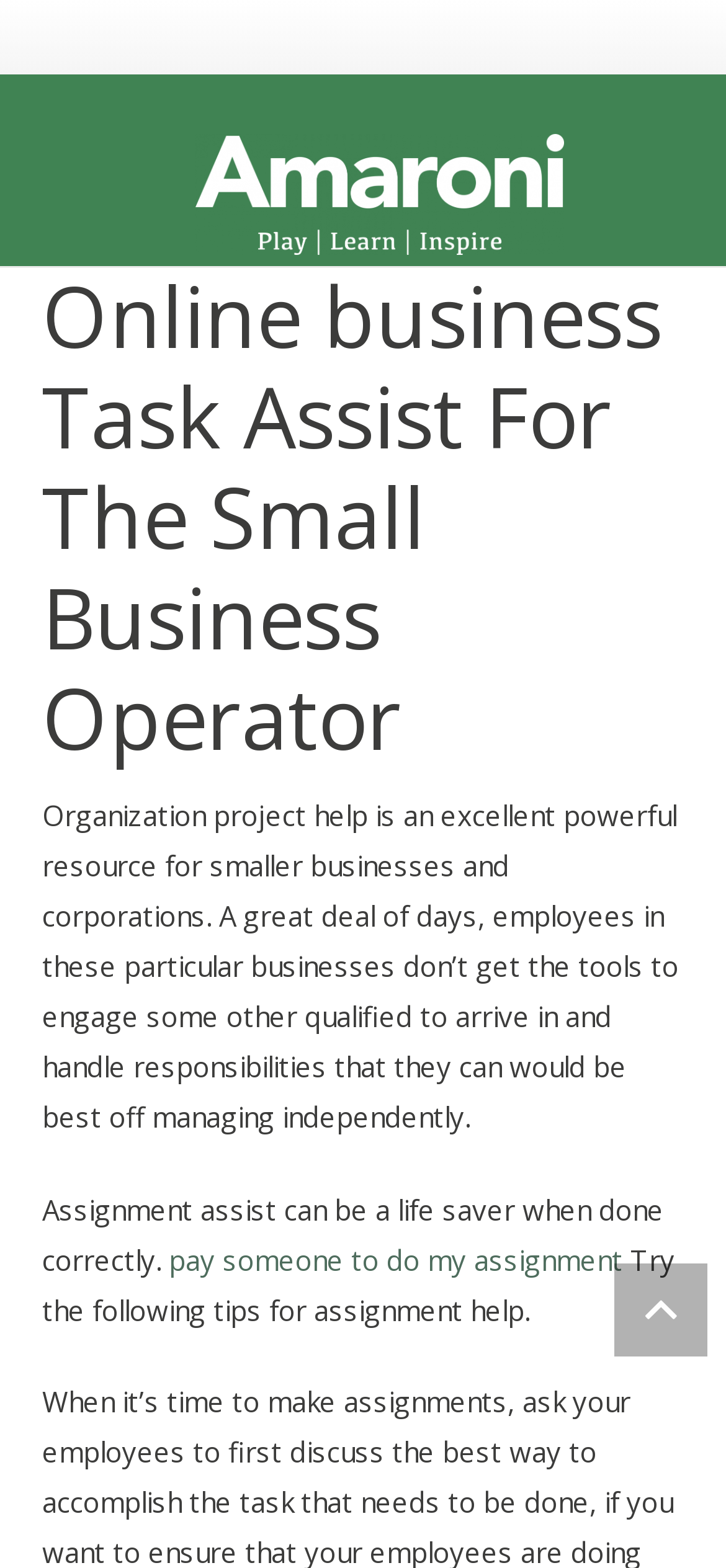Please identify and generate the text content of the webpage's main heading.

Online business Task Assist For The Small Business Operator